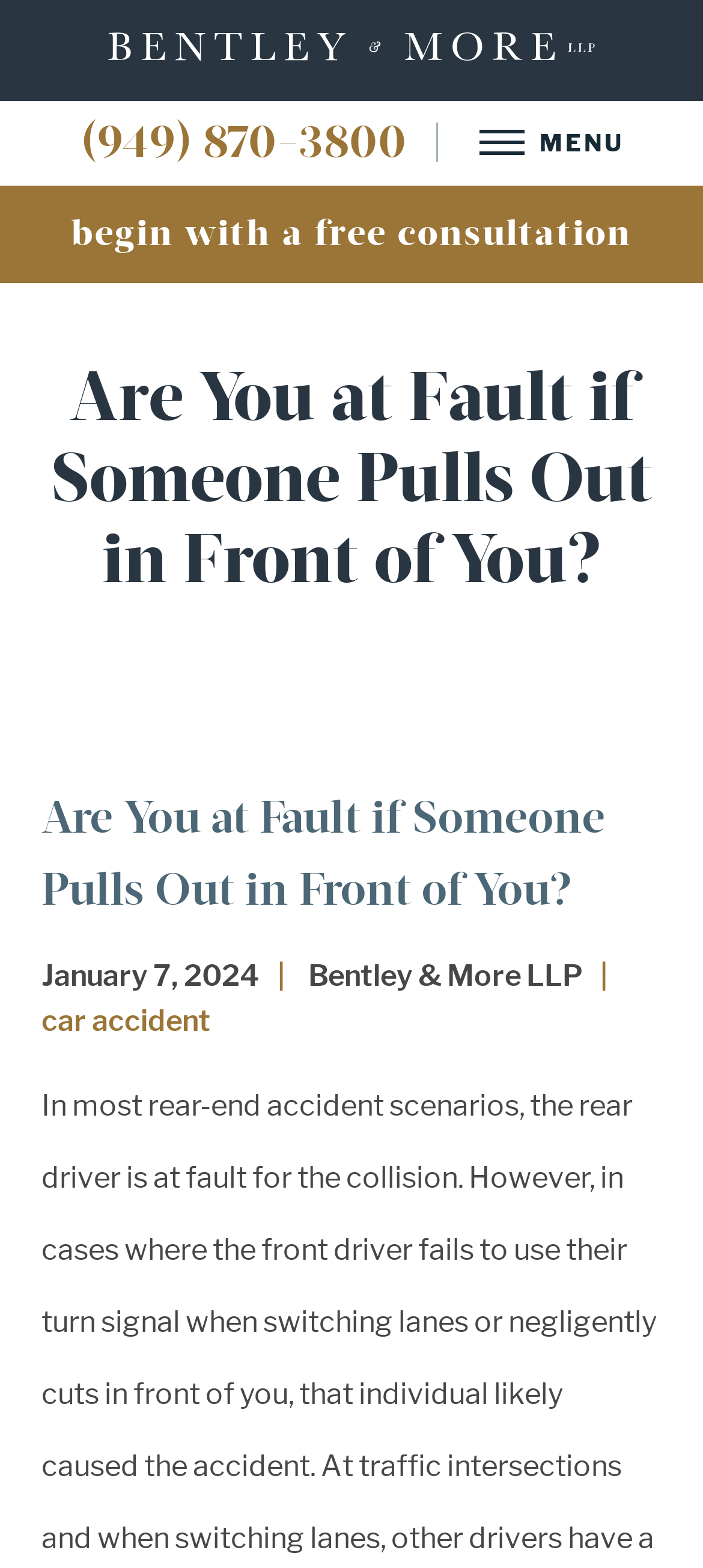Please provide a brief answer to the following inquiry using a single word or phrase:
What is the name of the law firm?

Bentley & More LLP